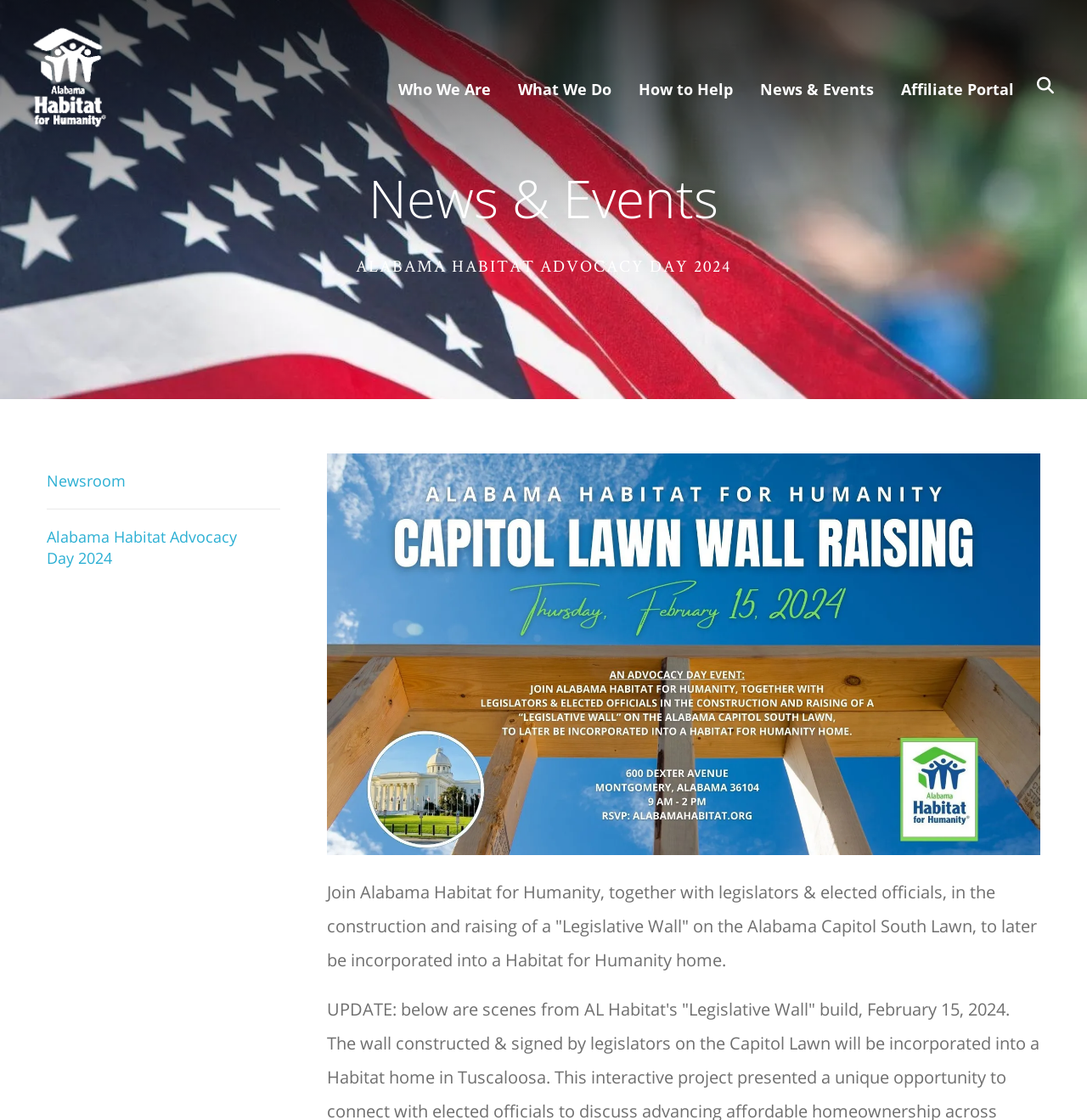Please identify the coordinates of the bounding box that should be clicked to fulfill this instruction: "Read about the Legislative Wall event".

[0.301, 0.786, 0.954, 0.867]